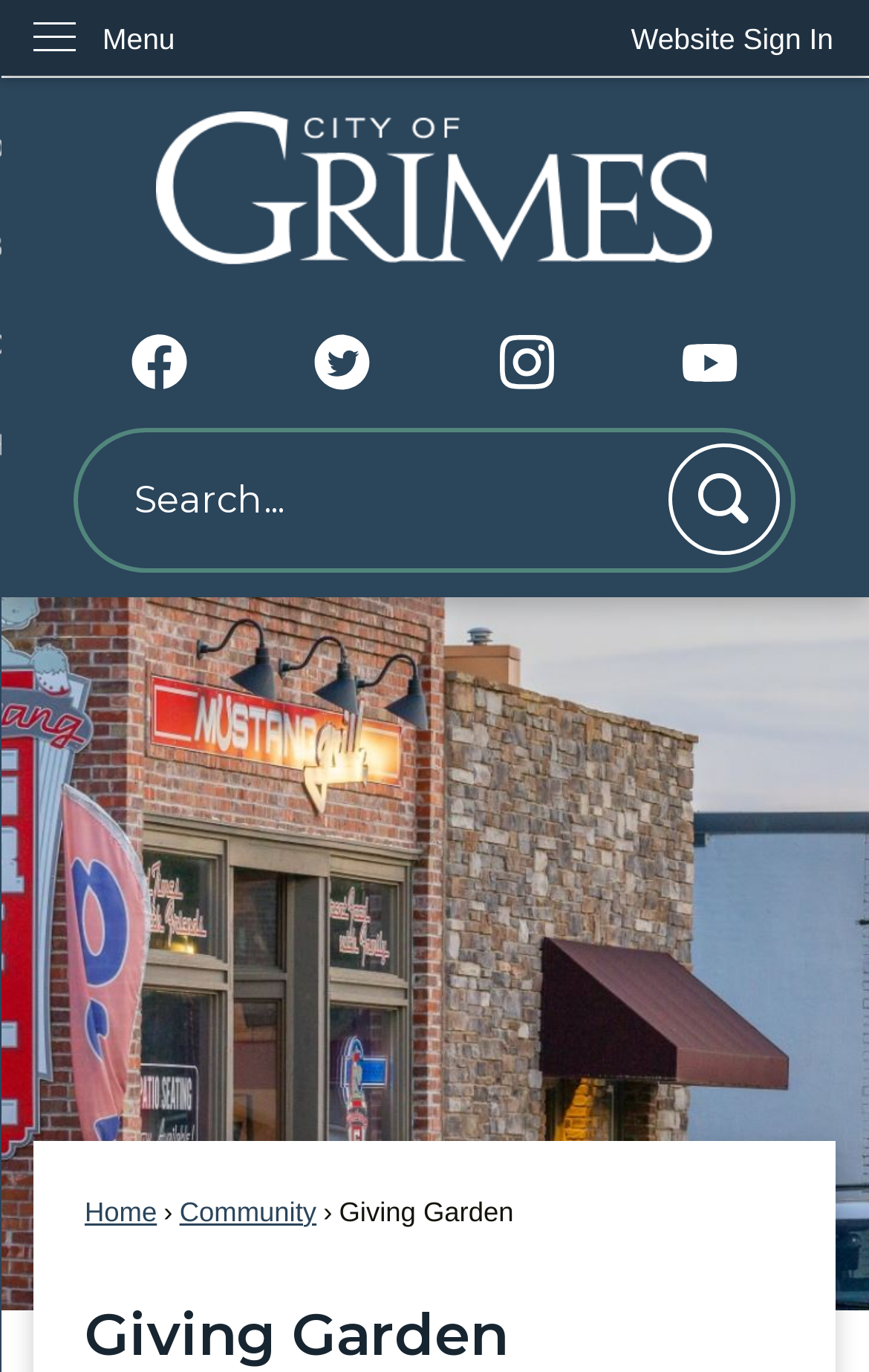Determine the bounding box coordinates of the region that needs to be clicked to achieve the task: "Go to the home page".

[0.179, 0.082, 0.821, 0.193]